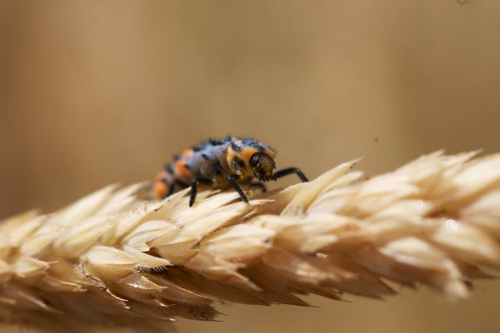Analyze the image and describe all key details you can observe.

The image captures a close-up view of a ladybird larvae crawling delicately along a stalk of golden wheat. The larvae, adorned with striking blue and orange coloration, showcases the intricate details of its segmented body and tiny legs as it navigates the textured surface of the grain. The soft, blurred background enhances the focus on the larvae, emphasizing its vibrant features against the warm hues of the wheat. This photograph exemplifies the beauty of nature and the fascinating life cycles of insects, serving as a reminder of the small wonders that often go unnoticed in field environments.